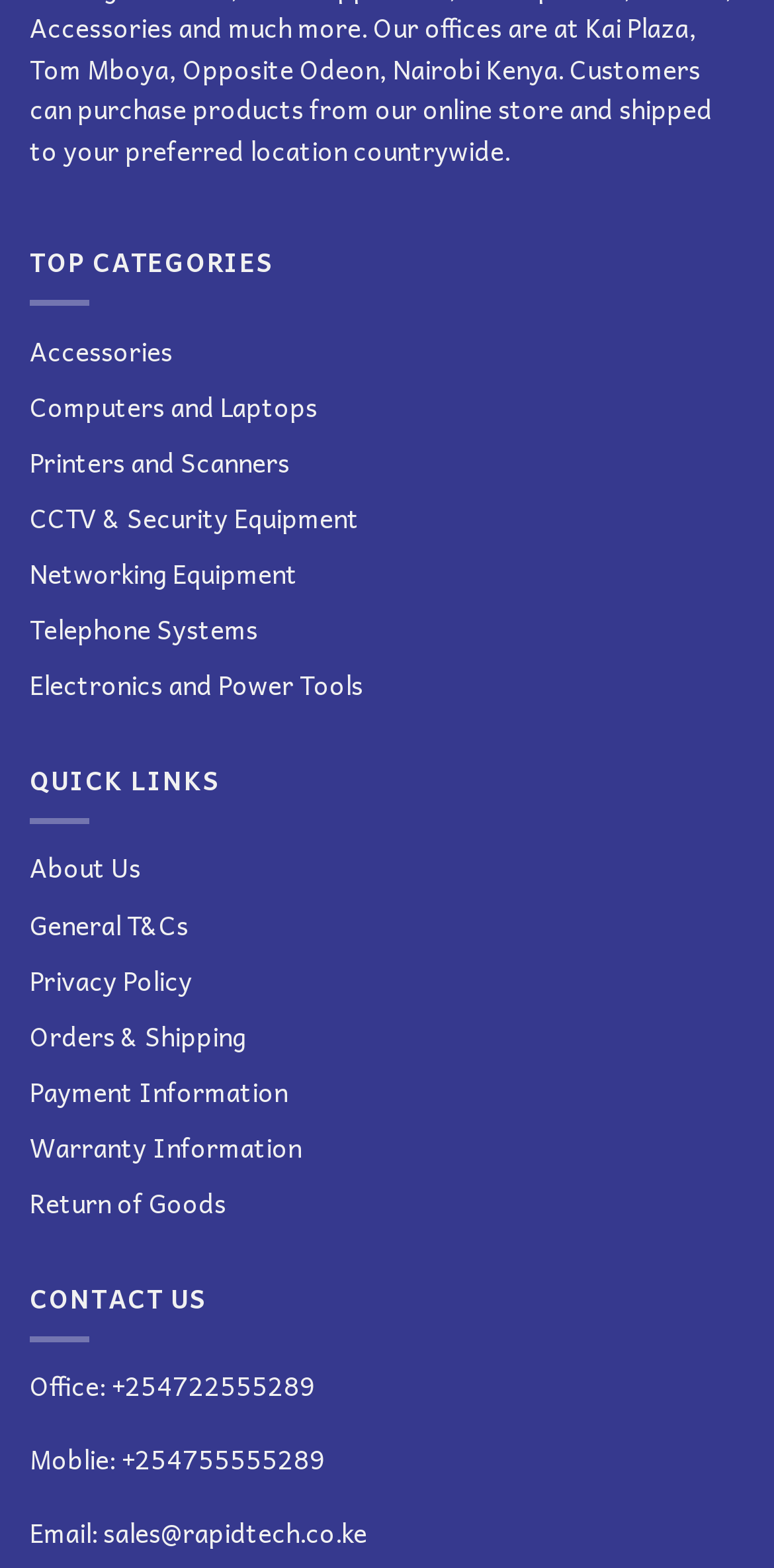Using the description "sales@rapidtech.co.ke", predict the bounding box of the relevant HTML element.

[0.133, 0.967, 0.474, 0.993]